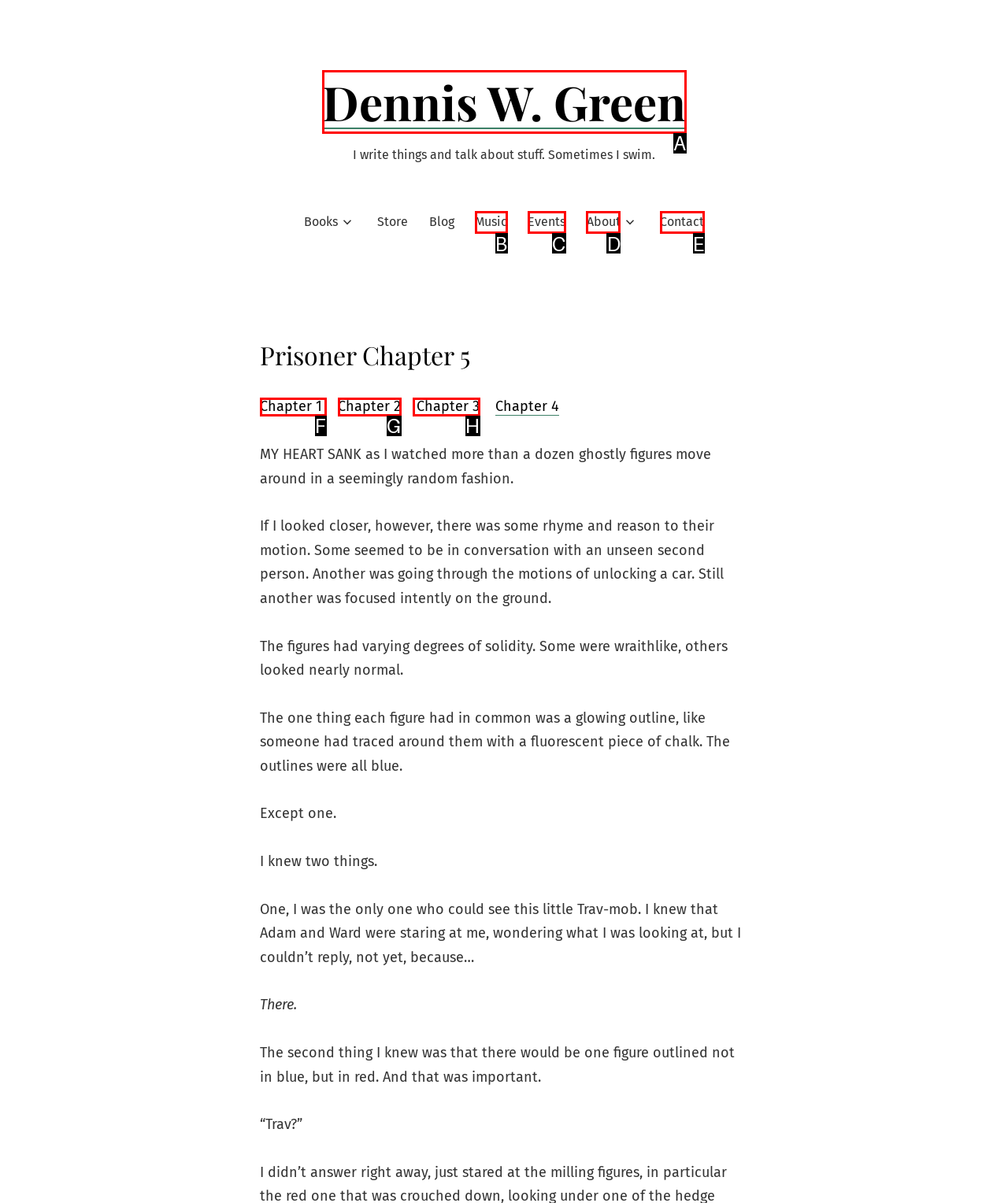Pinpoint the HTML element that fits the description: Dennis W. Green
Answer by providing the letter of the correct option.

A